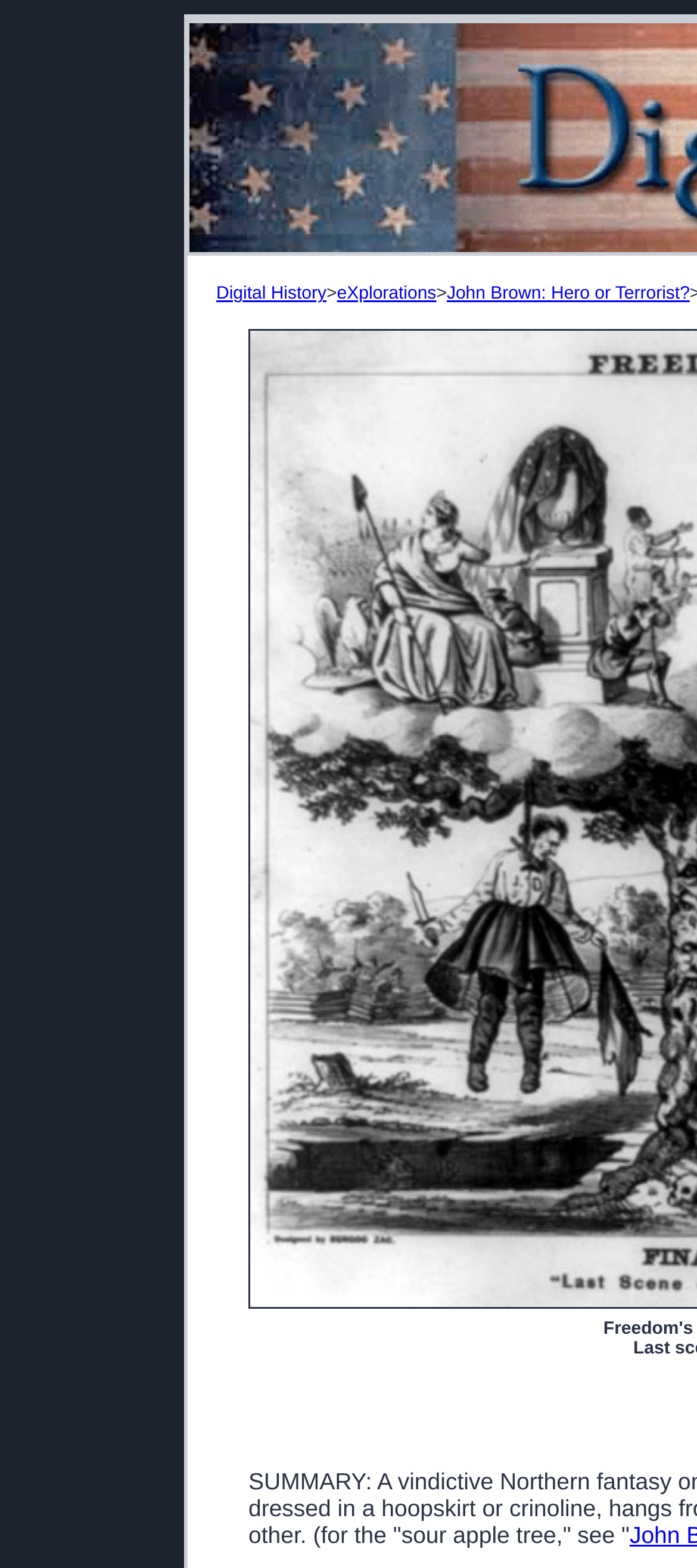Given the element description, predict the bounding box coordinates in the format (top-left x, top-left y, bottom-right x, bottom-right y). Make sure all values are between 0 and 1. Here is the element description: eXplorations

[0.483, 0.181, 0.626, 0.194]